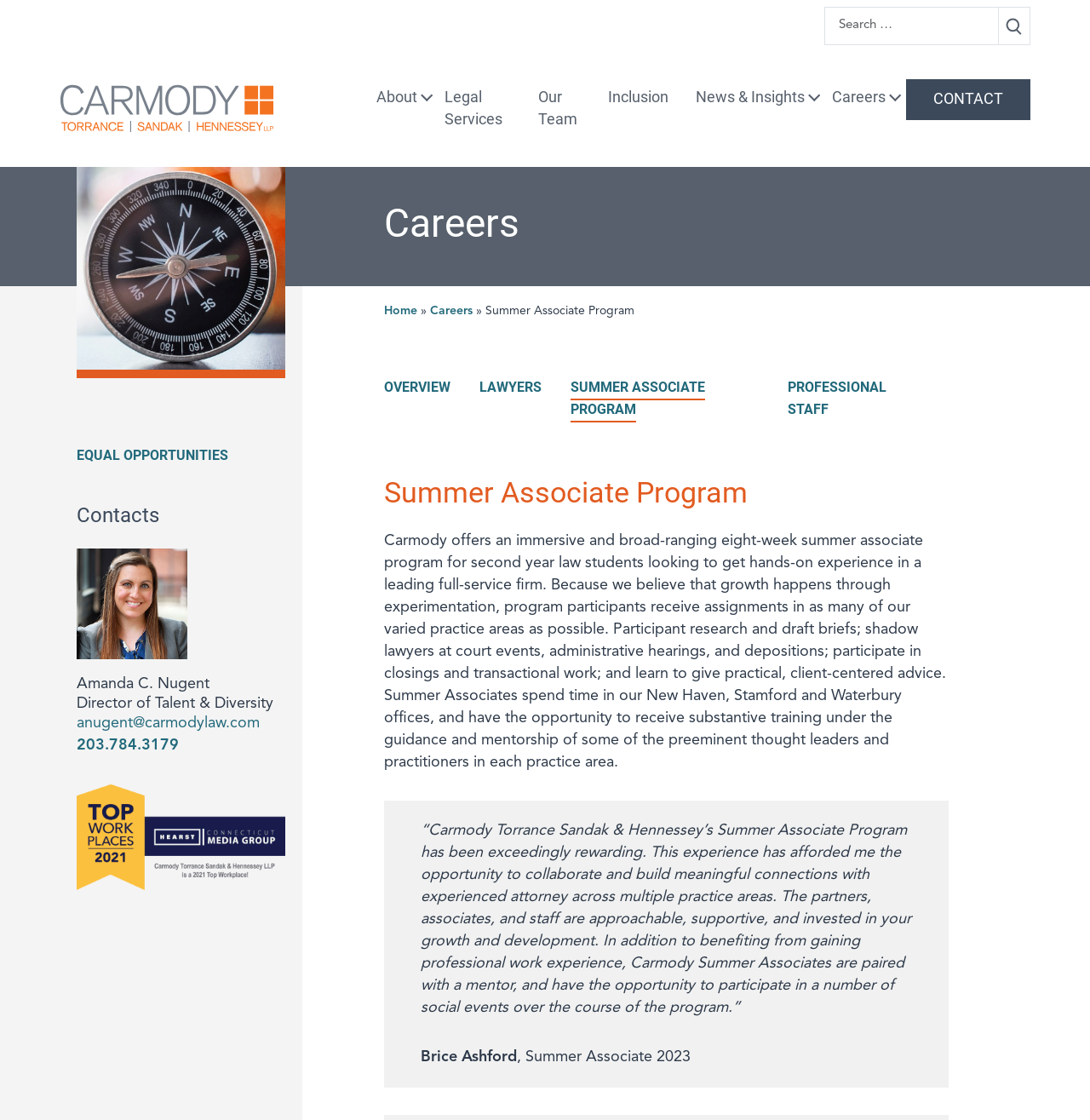Can you find the bounding box coordinates for the UI element given this description: "Our Team"? Provide the coordinates as four float numbers between 0 and 1: [left, top, right, bottom].

[0.488, 0.07, 0.539, 0.124]